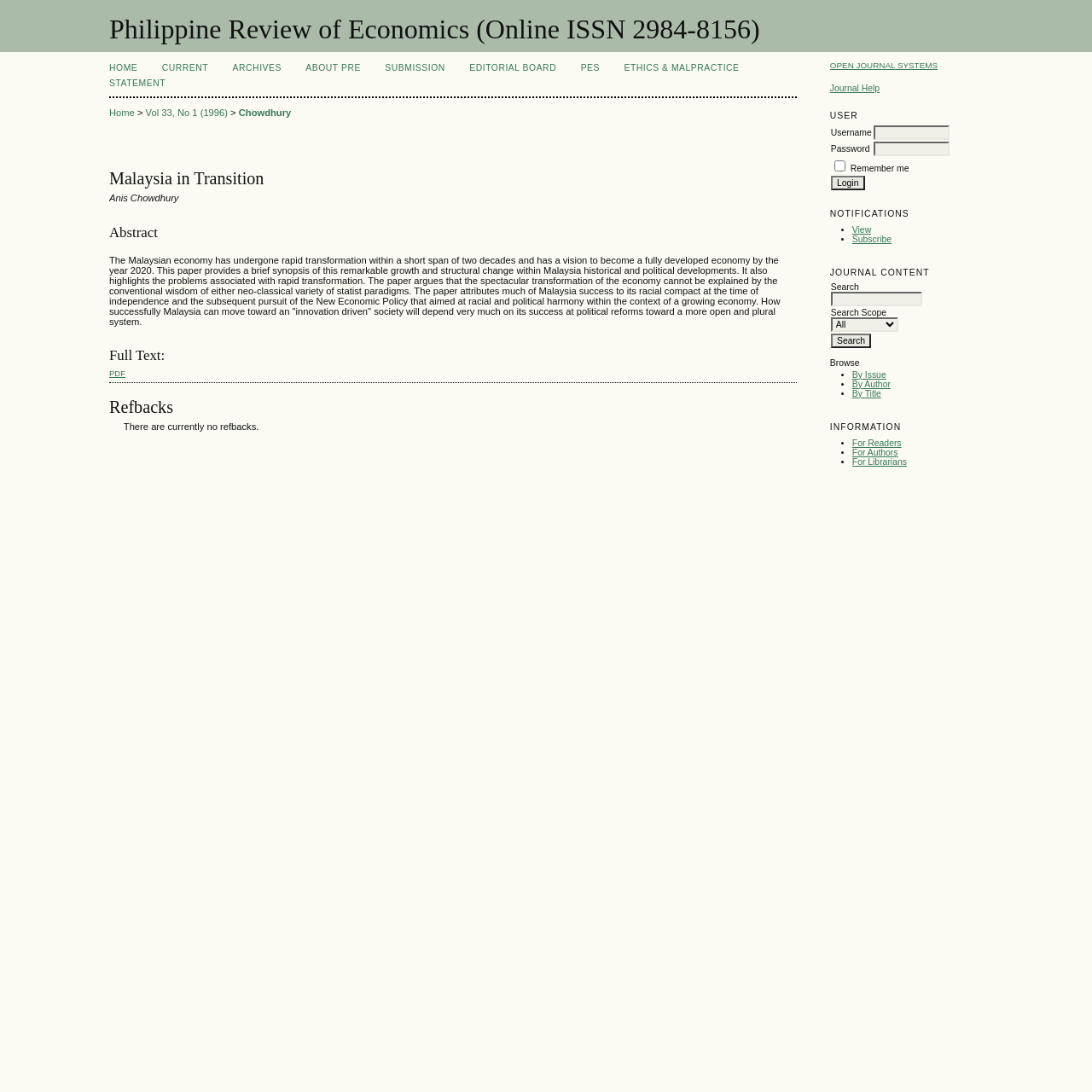What is the file format of the full text?
Refer to the image and offer an in-depth and detailed answer to the question.

I found the full text file format by looking at the link 'PDF' below the 'Full Text:' heading. This indicates that the full text is available in PDF format.